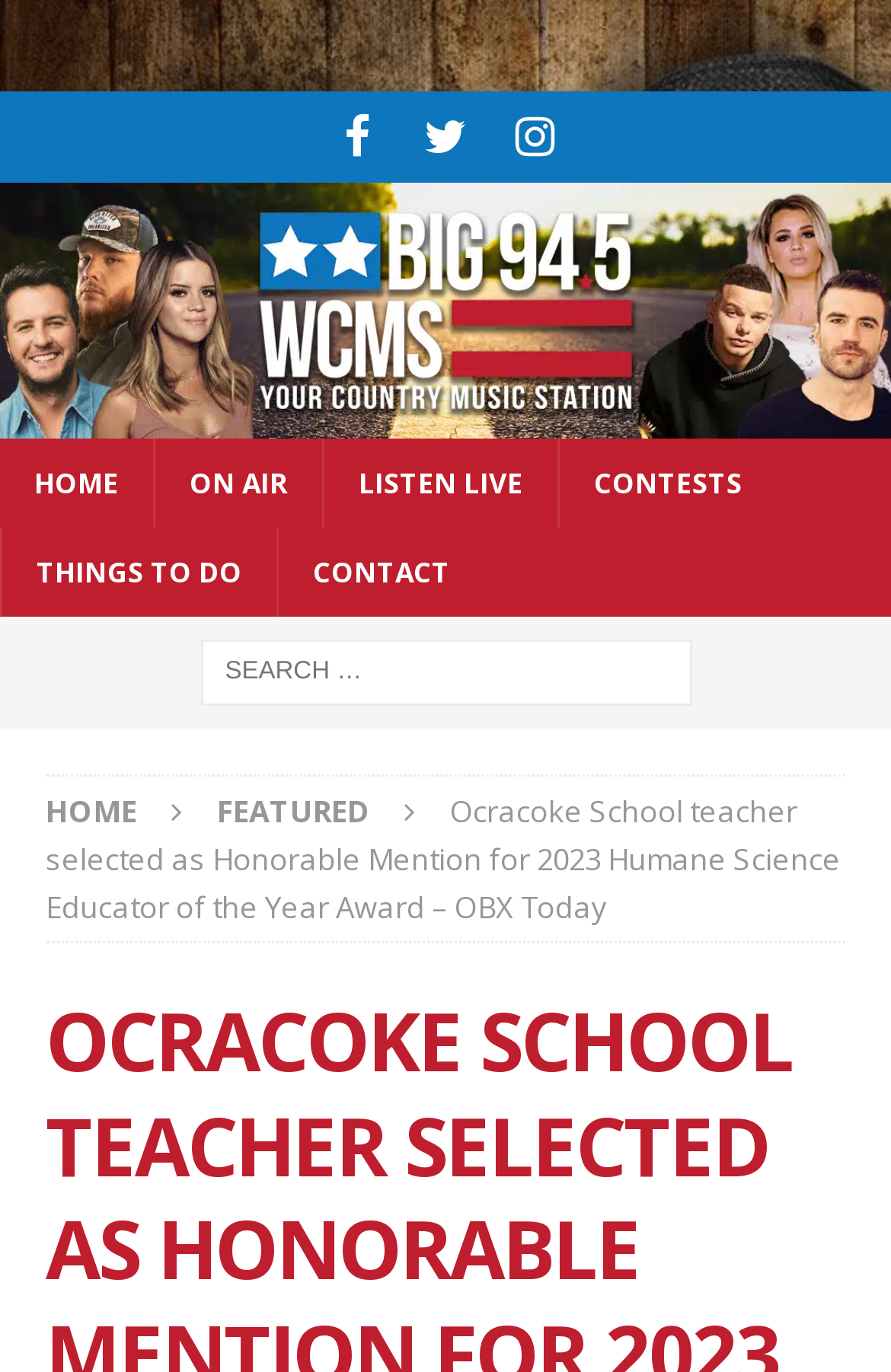Provide your answer in a single word or phrase: 
What is the name of the radio station mentioned on the page?

BIG 94.5 WCMS